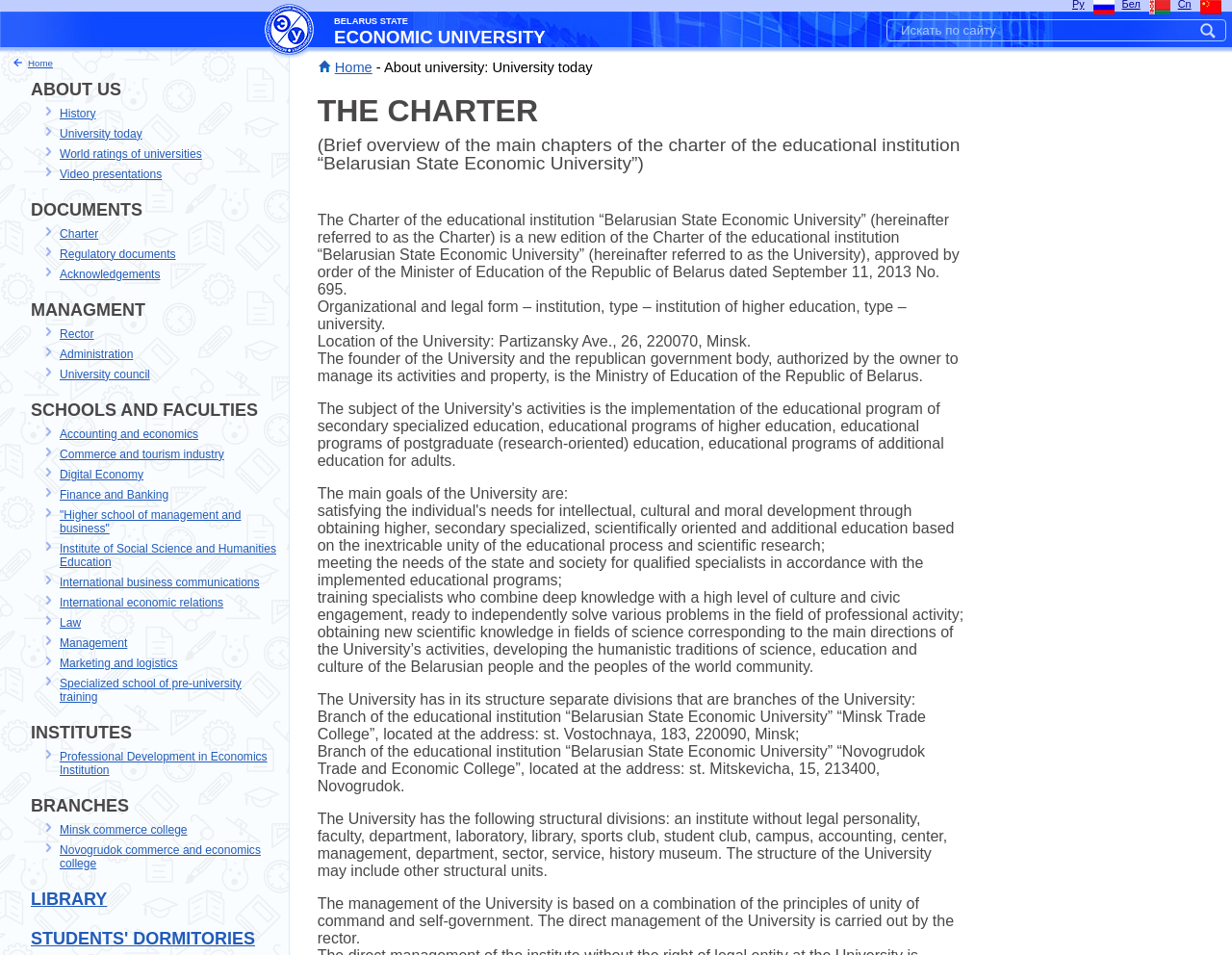Please identify the bounding box coordinates of the clickable element to fulfill the following instruction: "Explore 'CAT 5e Patch Cords'". The coordinates should be four float numbers between 0 and 1, i.e., [left, top, right, bottom].

None